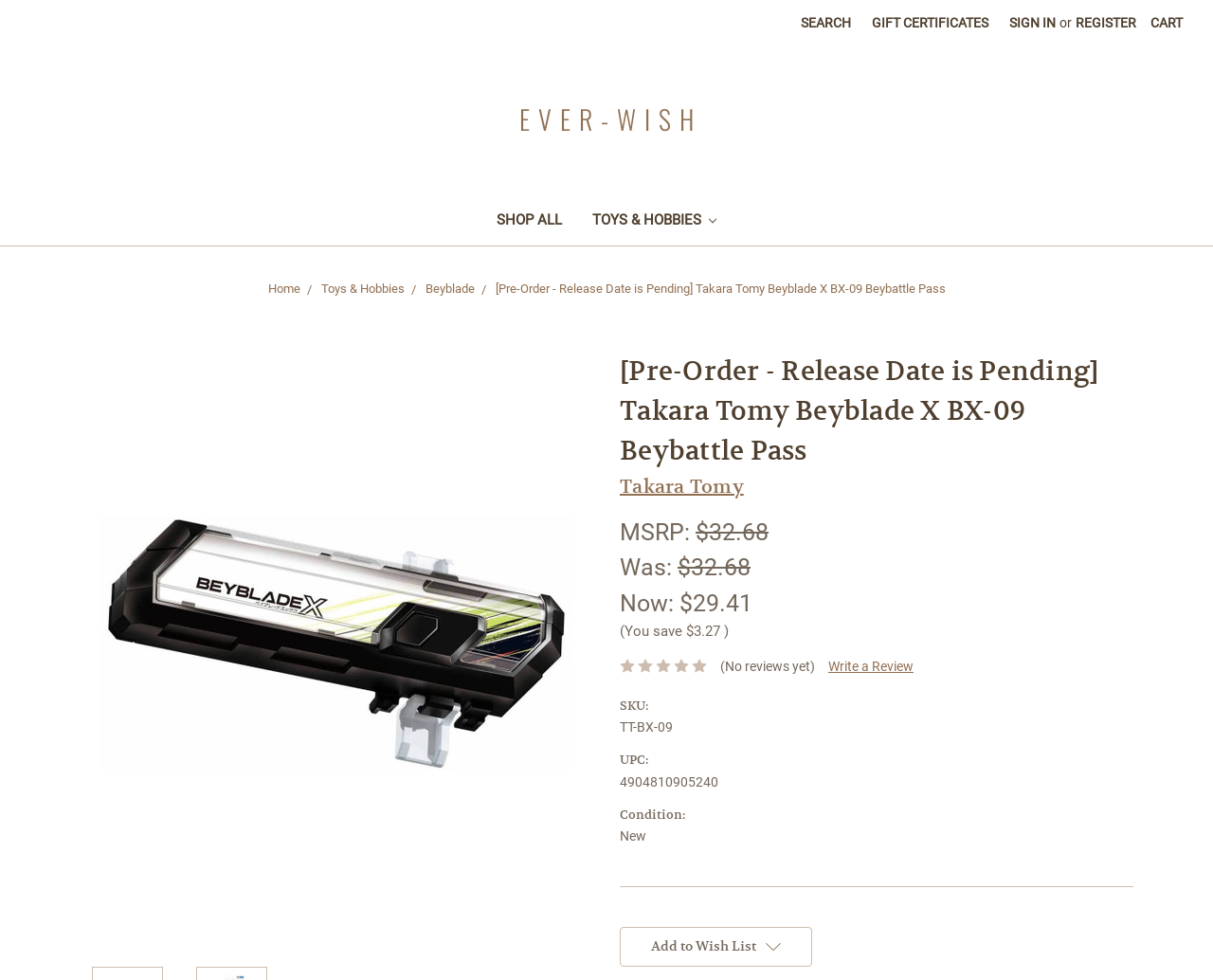Please locate the bounding box coordinates of the element's region that needs to be clicked to follow the instruction: "Contact PW Consulting". The bounding box coordinates should be provided as four float numbers between 0 and 1, i.e., [left, top, right, bottom].

None